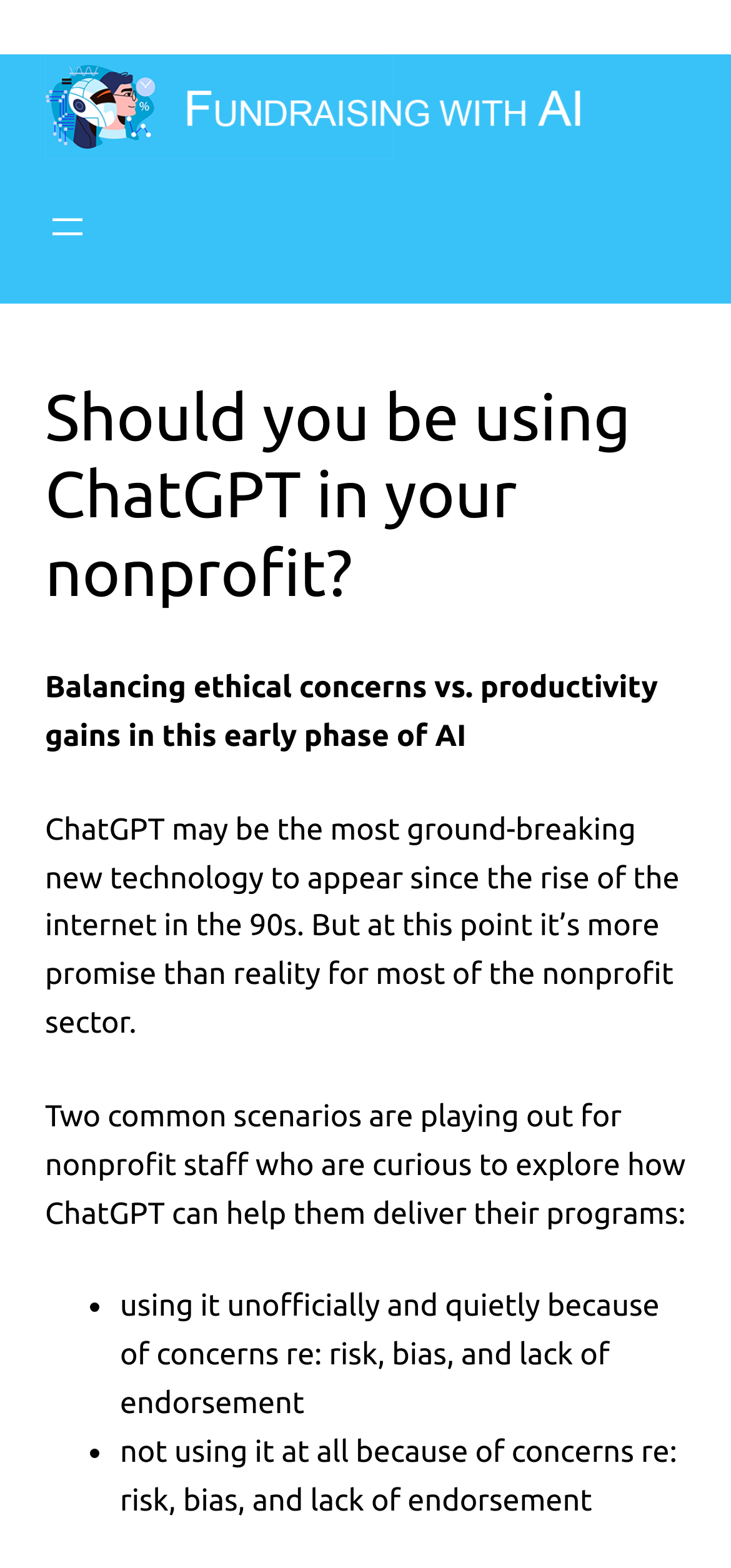Reply to the question with a brief word or phrase: What is the technology compared to in terms of its impact?

The rise of the internet